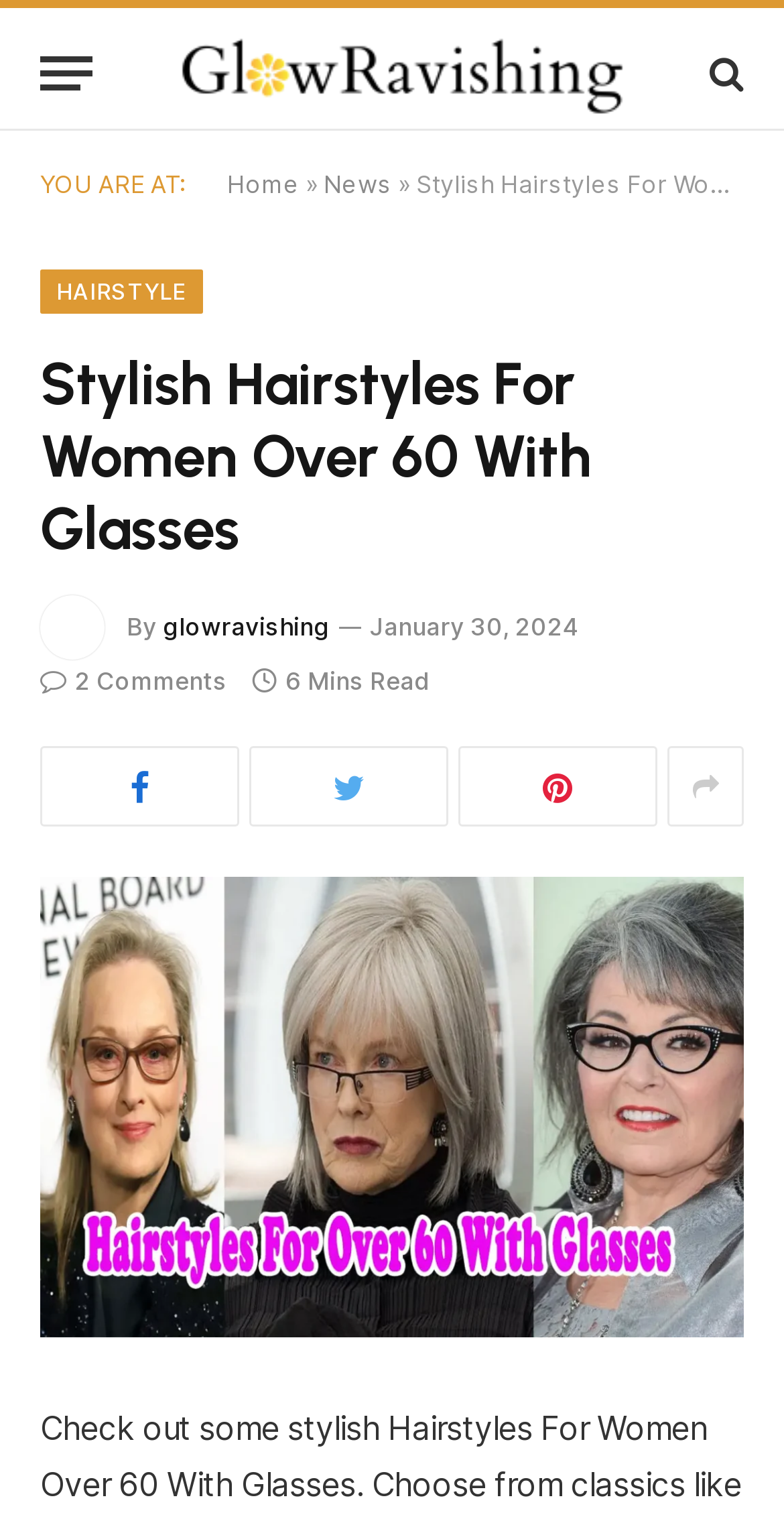Illustrate the webpage's structure and main components comprehensively.

This webpage is about stylish hairstyles for women over 60 with glasses. At the top left, there is a "Menu" button. Next to it, there is a link to the website "glowravishing" accompanied by an image of the website's logo. On the top right, there is a search icon.

Below the top section, there is a navigation bar with links to "Home", "News", and "HAIRSTYLE". The main content of the webpage starts with a heading that reads "Stylish Hairstyles For Women Over 60 With Glasses". Below the heading, there is a small image of the website's logo again.

The article's author and publication date are mentioned, with the author being "glowravishing" and the date being "January 30, 2024". There is also an indication of the article's length, "6 Mins Read", and a link to comments, showing that there are 2 comments.

On the left side, there are social media sharing links, including Facebook, Twitter, Pinterest, and LinkedIn. The main content of the article is a large image with the title "Stylish Hairstyles For Women Over 60 With Glasses" overlaid on it.